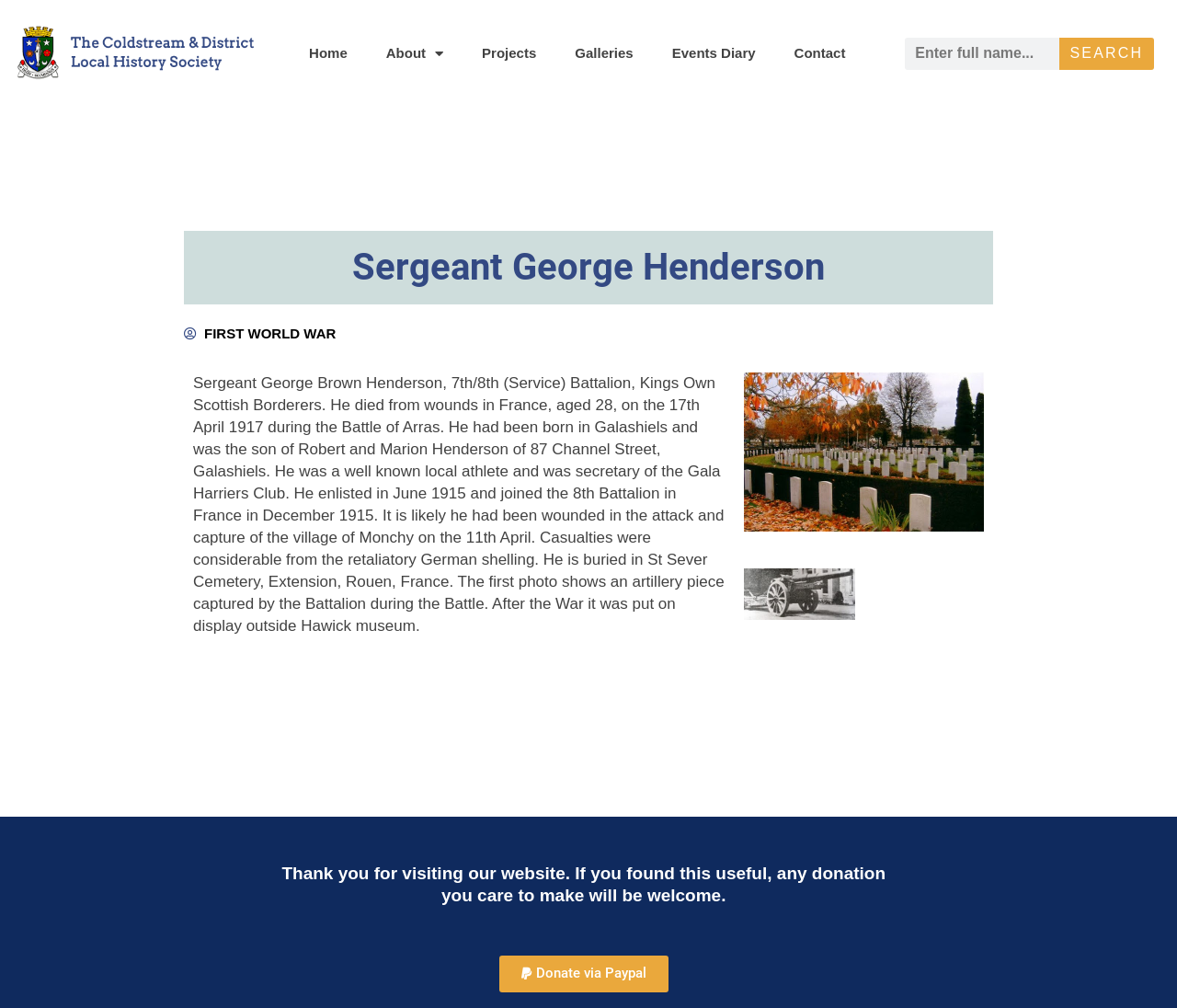Where is Sergeant George Henderson buried?
Use the information from the image to give a detailed answer to the question.

I found this information in the paragraph describing Sergeant George Henderson's life, where it is stated that 'He is buried in St Sever Cemetery, Extension, Rouen, France'.